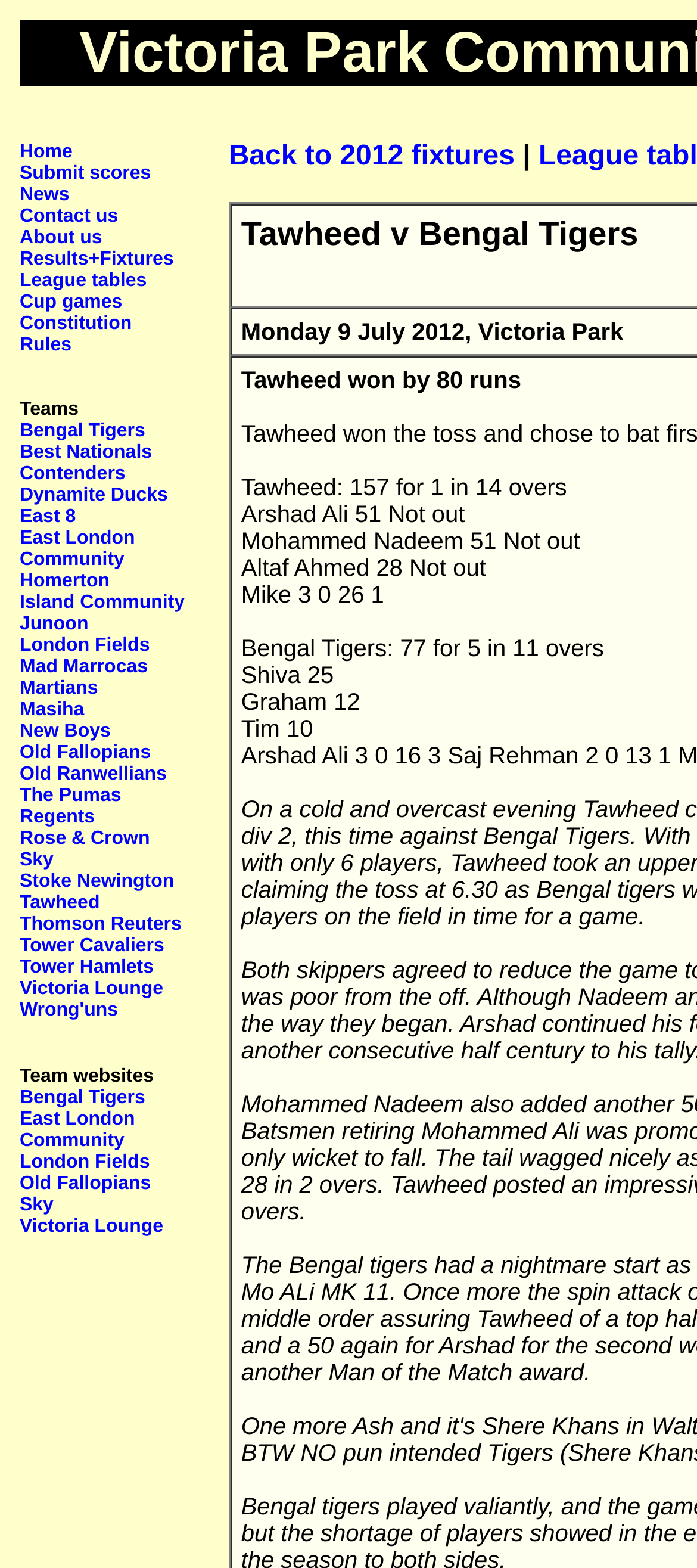Please respond to the question using a single word or phrase:
What is the score of Tawheed in the match report?

157 for 1 in 14 overs